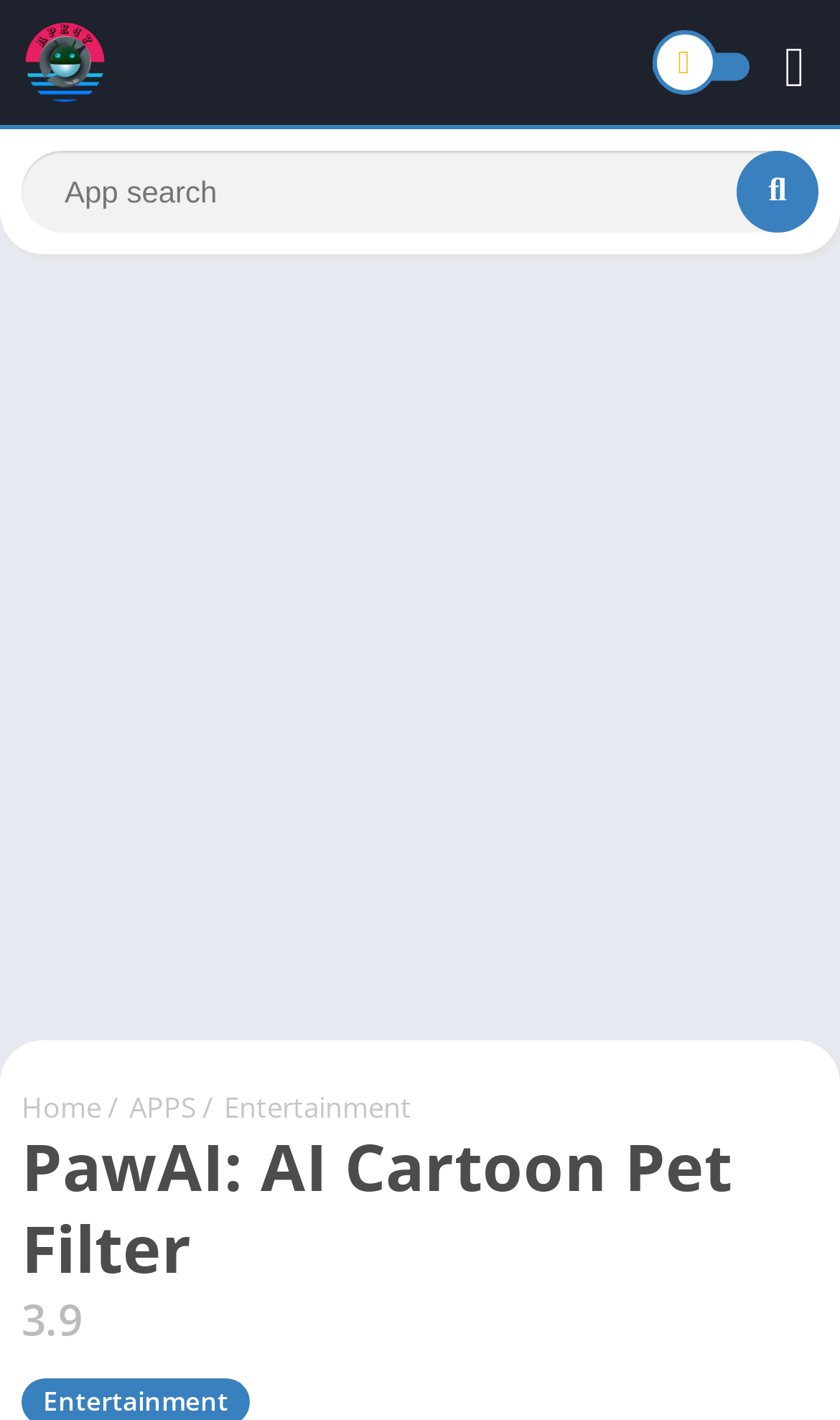Determine the primary headline of the webpage.

PawAI: AI Cartoon Pet Filter